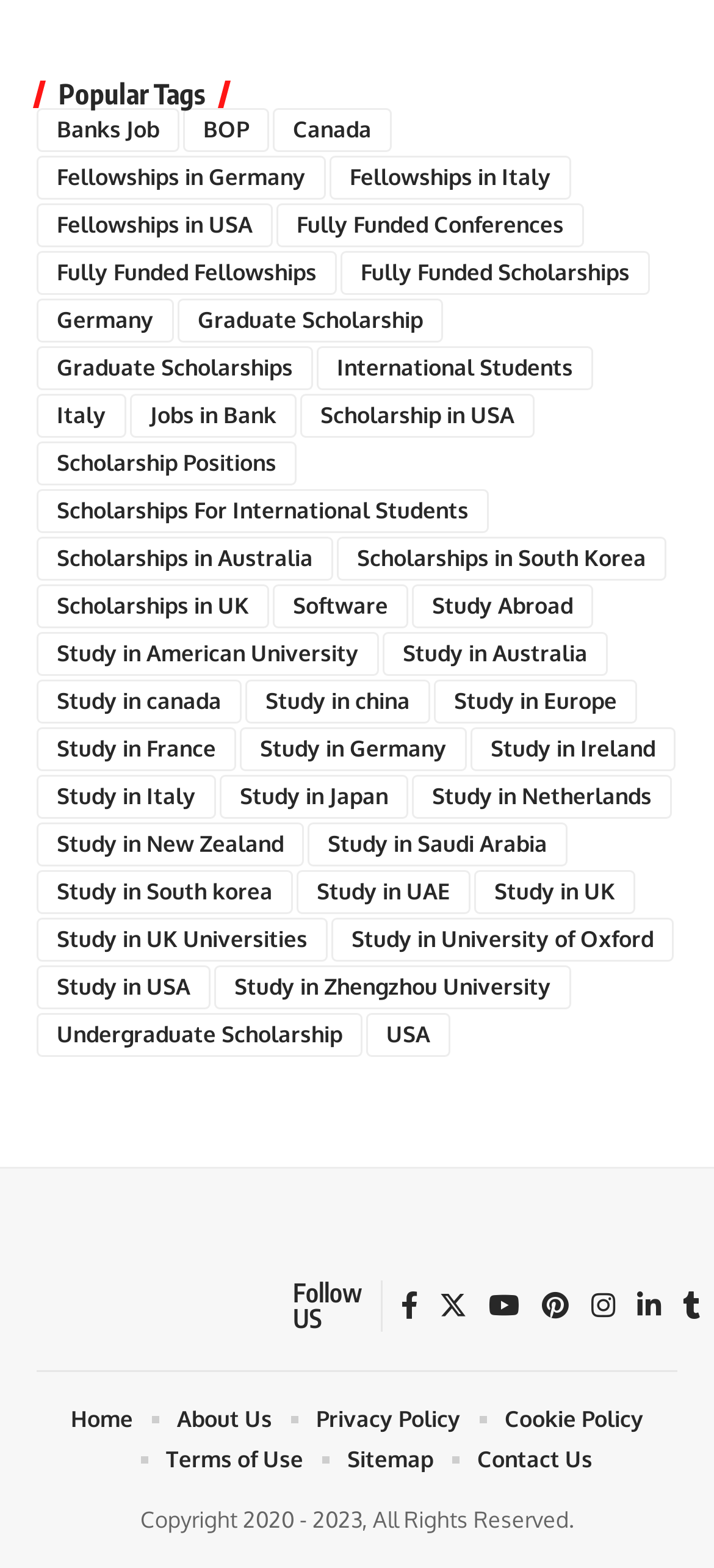Use a single word or phrase to respond to the question:
How many headings are there on the webpage?

1